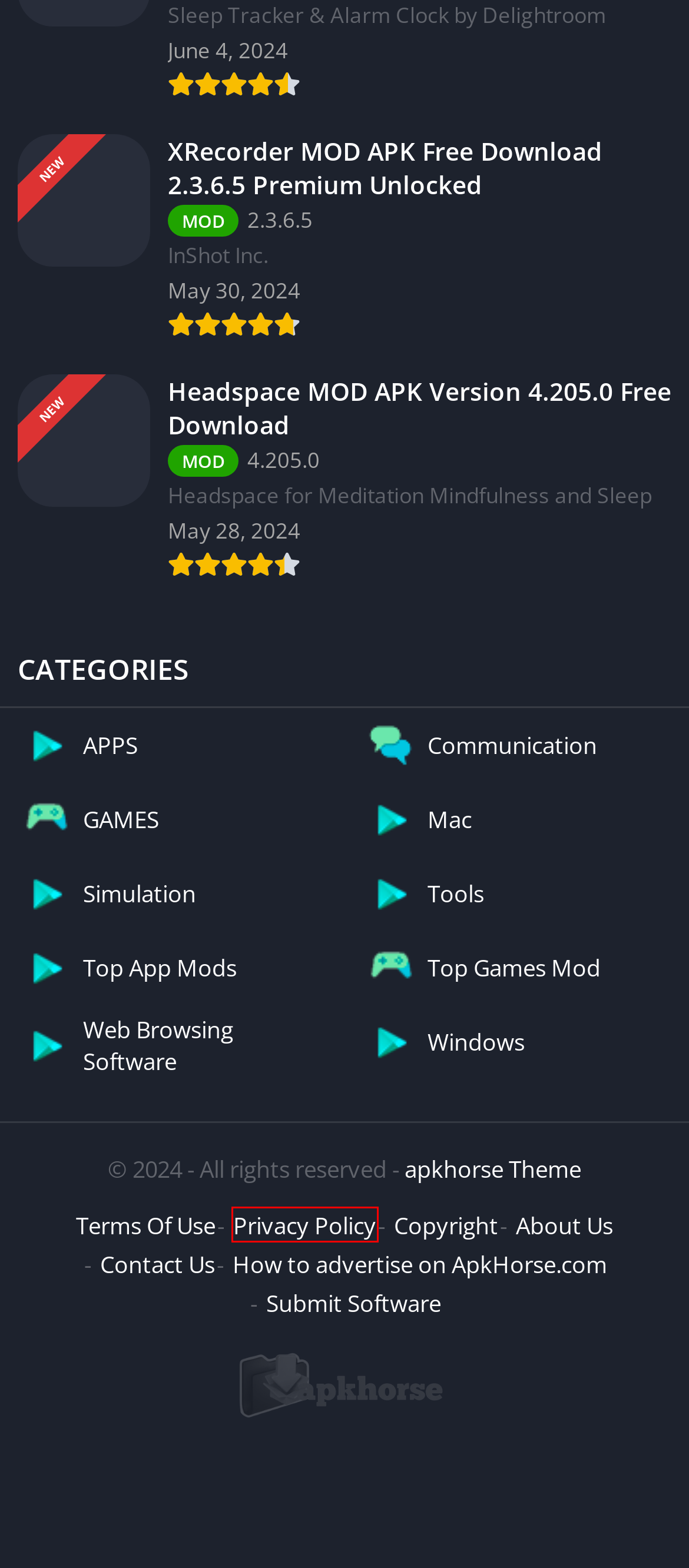Review the webpage screenshot and focus on the UI element within the red bounding box. Select the best-matching webpage description for the new webpage that follows after clicking the highlighted element. Here are the candidates:
A. About Us
B. Privacy Policy
C. Submit Software
D. Terms Of Use
E. APK MOD Software Reviews & Download
F. Contact Us
G. How To Advertise On ApkHorse.com
H. Copyright

B